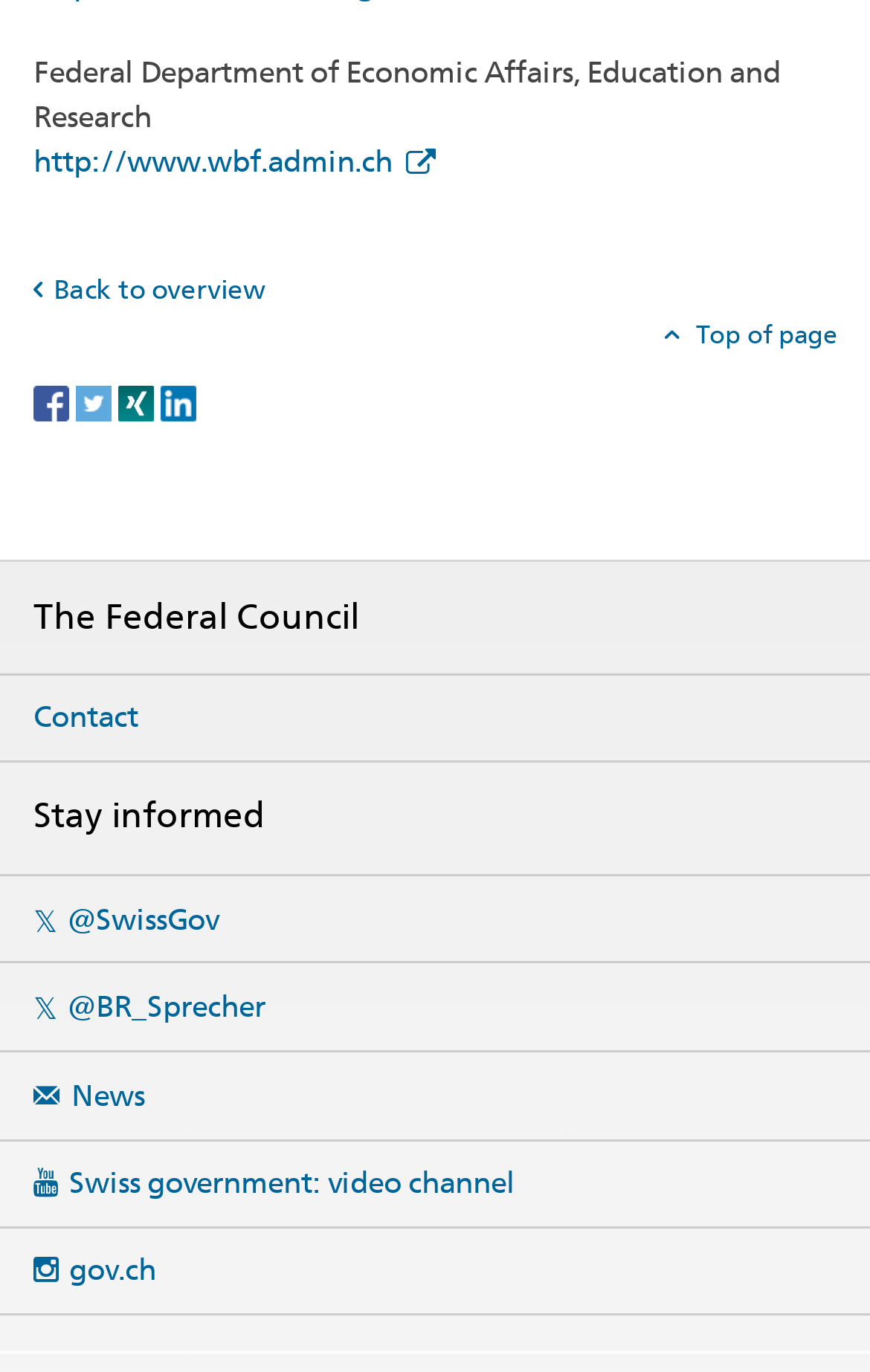What is the last element on the webpage?
Answer the question with as much detail as possible.

The last element on the webpage is a horizontal separator, which is located at the bottom of the webpage and separates the content from the footer.